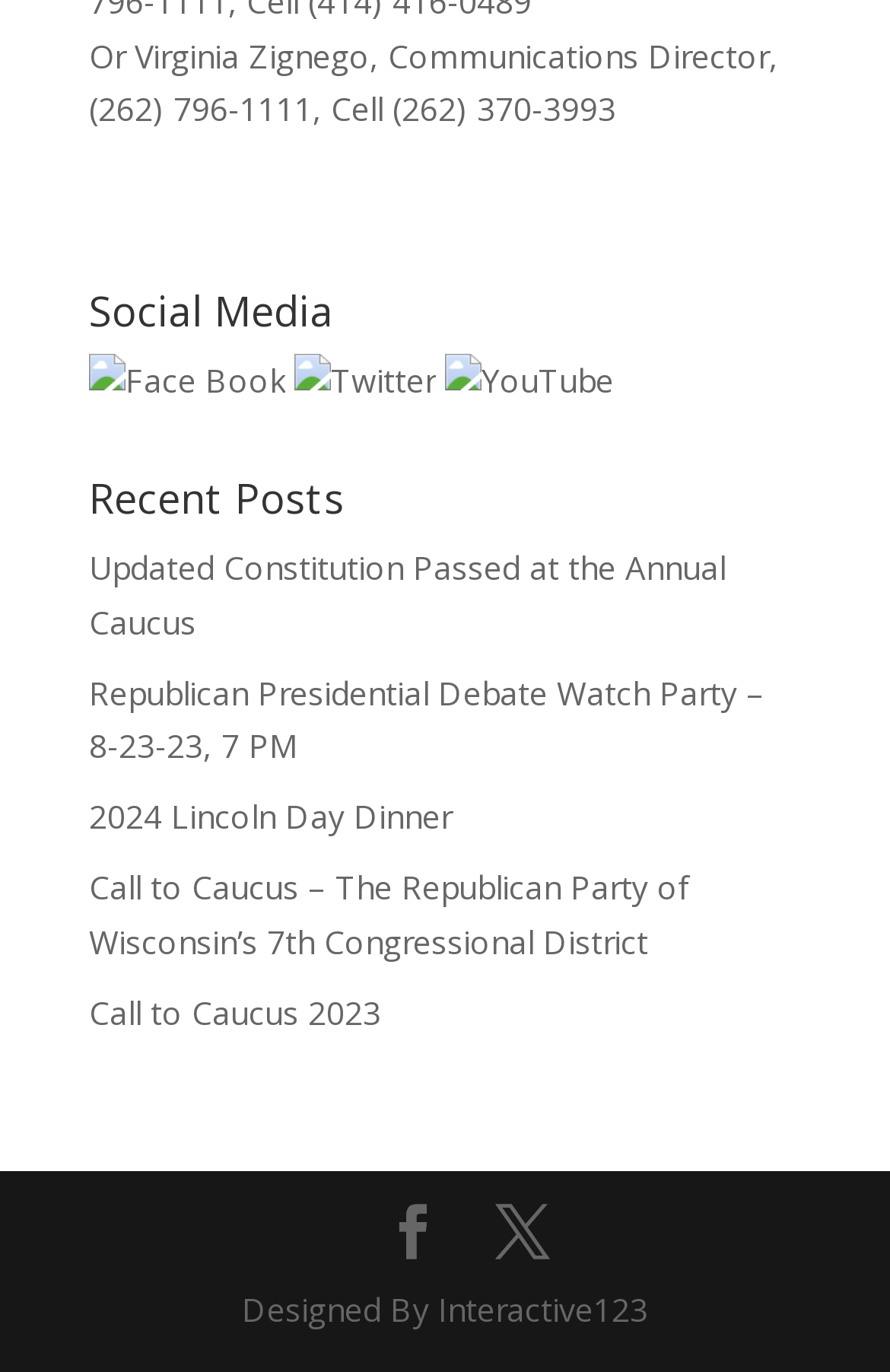What is the title of the first recent post?
Using the screenshot, give a one-word or short phrase answer.

Updated Constitution Passed at the Annual Caucus